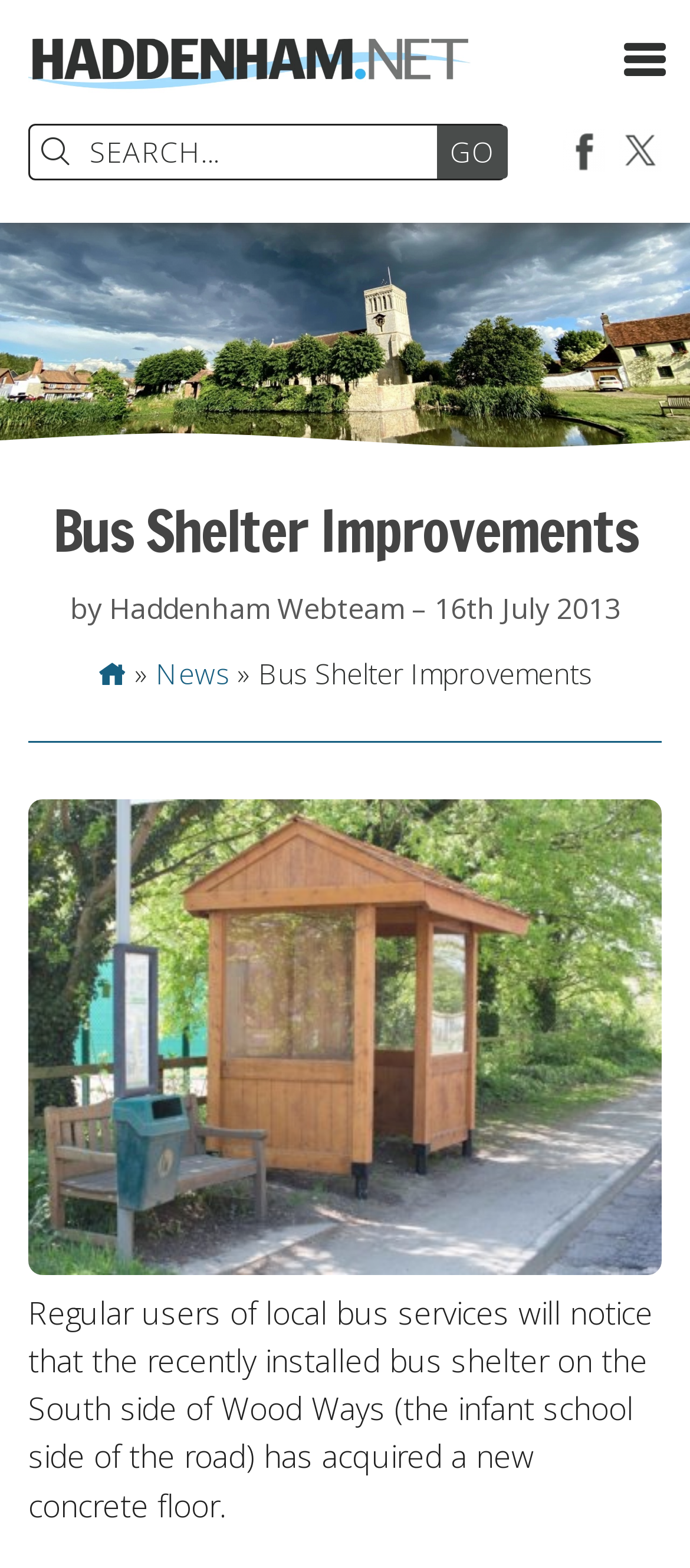Extract the top-level heading from the webpage and provide its text.

Bus Shelter Improvements